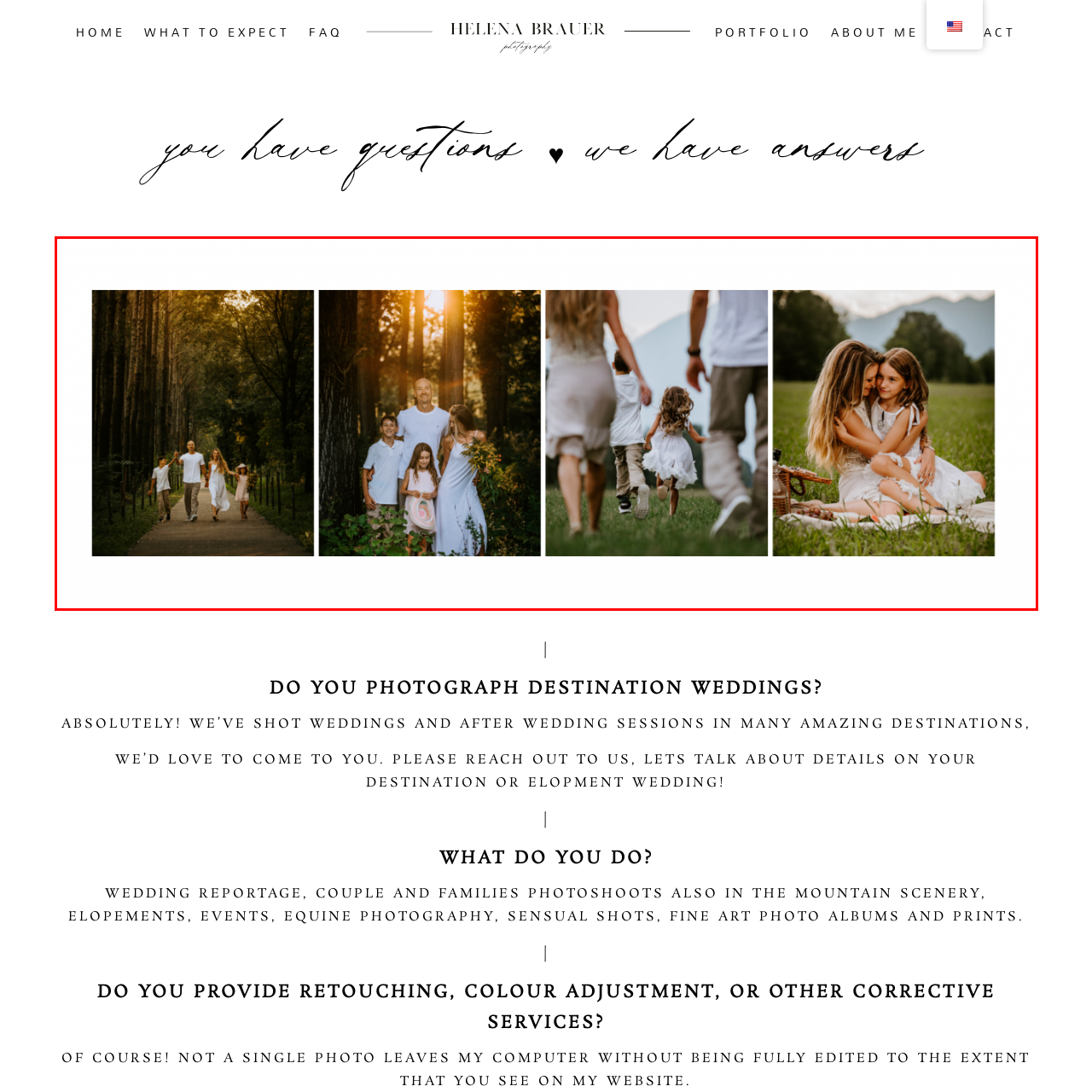Examine the image within the red box and give a concise answer to this question using a single word or short phrase: 
What is the backdrop of the third scene?

Rolling hills and trees